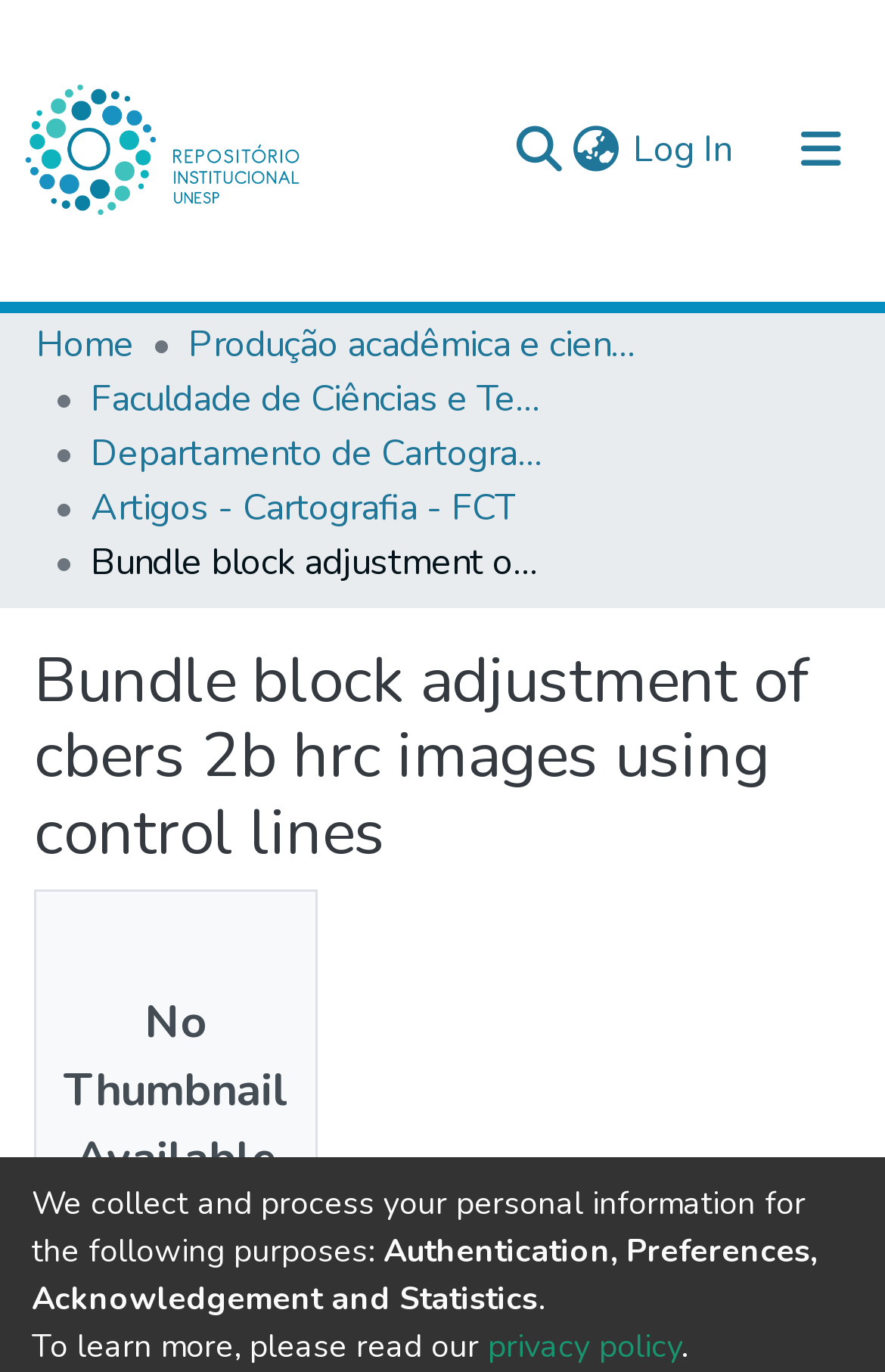Can you pinpoint the bounding box coordinates for the clickable element required for this instruction: "Go to Communities & Collections"? The coordinates should be four float numbers between 0 and 1, i.e., [left, top, right, bottom].

[0.041, 0.22, 0.513, 0.286]